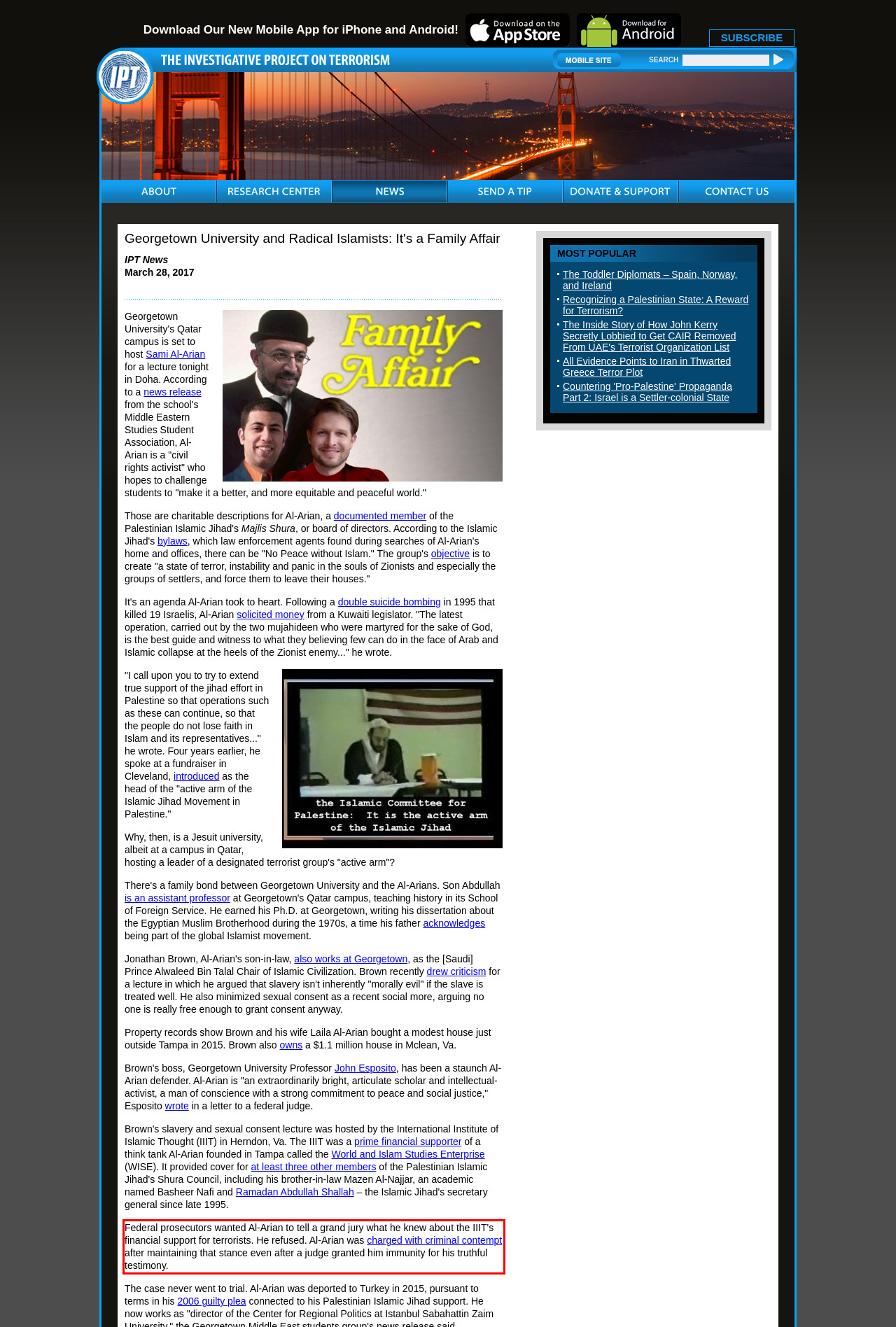Given a screenshot of a webpage containing a red rectangle bounding box, extract and provide the text content found within the red bounding box.

Federal prosecutors wanted Al-Arian to tell a grand jury what he knew about the IIIT's financial support for terrorists. He refused. Al-Arian was charged with criminal contempt after maintaining that stance even after a judge granted him immunity for his truthful testimony.